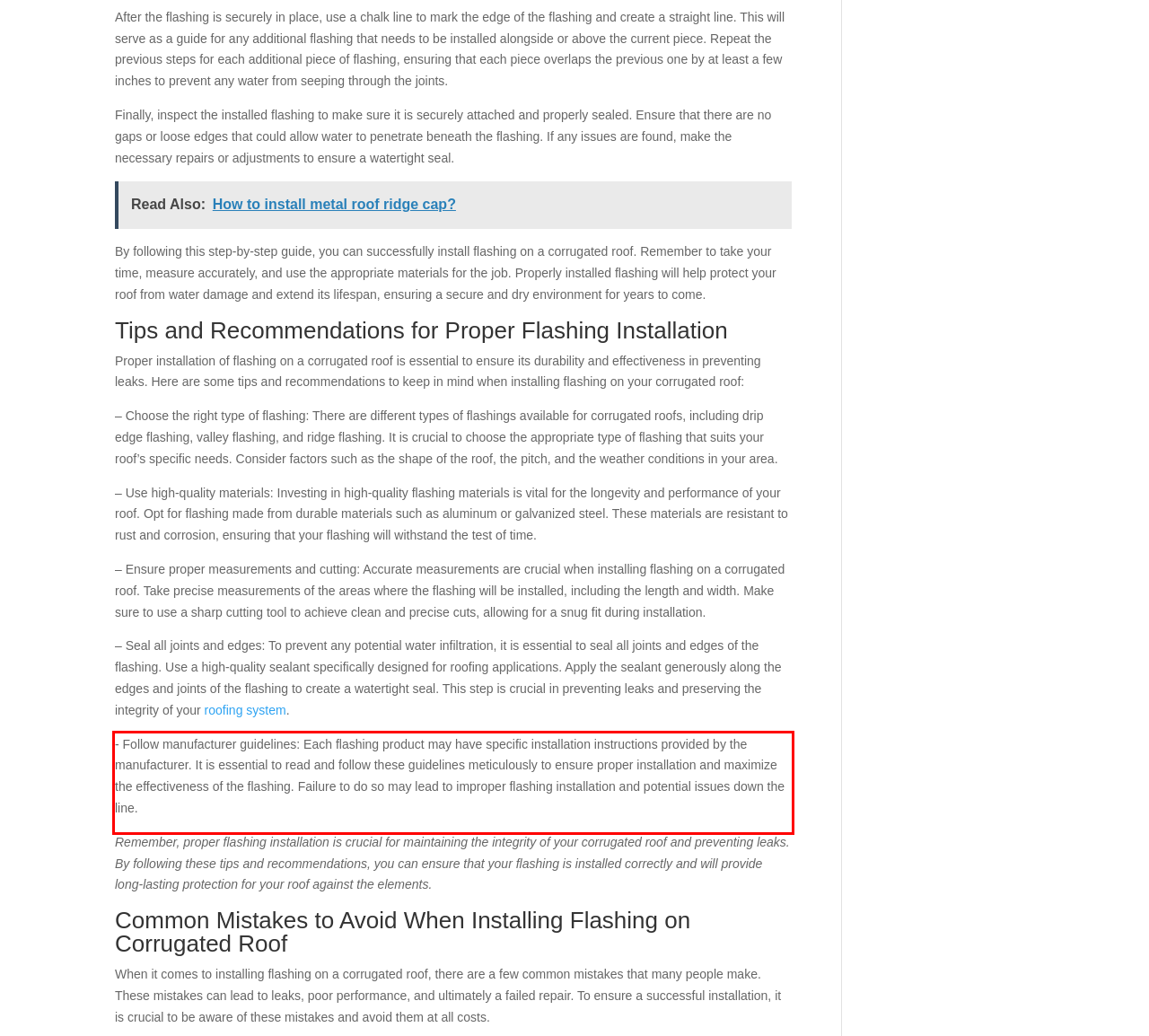You are given a screenshot showing a webpage with a red bounding box. Perform OCR to capture the text within the red bounding box.

-⁣ Follow⁣ manufacturer guidelines: Each flashing product may have specific installation instructions provided by the manufacturer. It is‍ essential‍ to read and ⁤follow these guidelines meticulously‍ to ensure proper installation and maximize the effectiveness of the flashing. Failure to do so may lead to improper flashing installation and potential issues down the line.